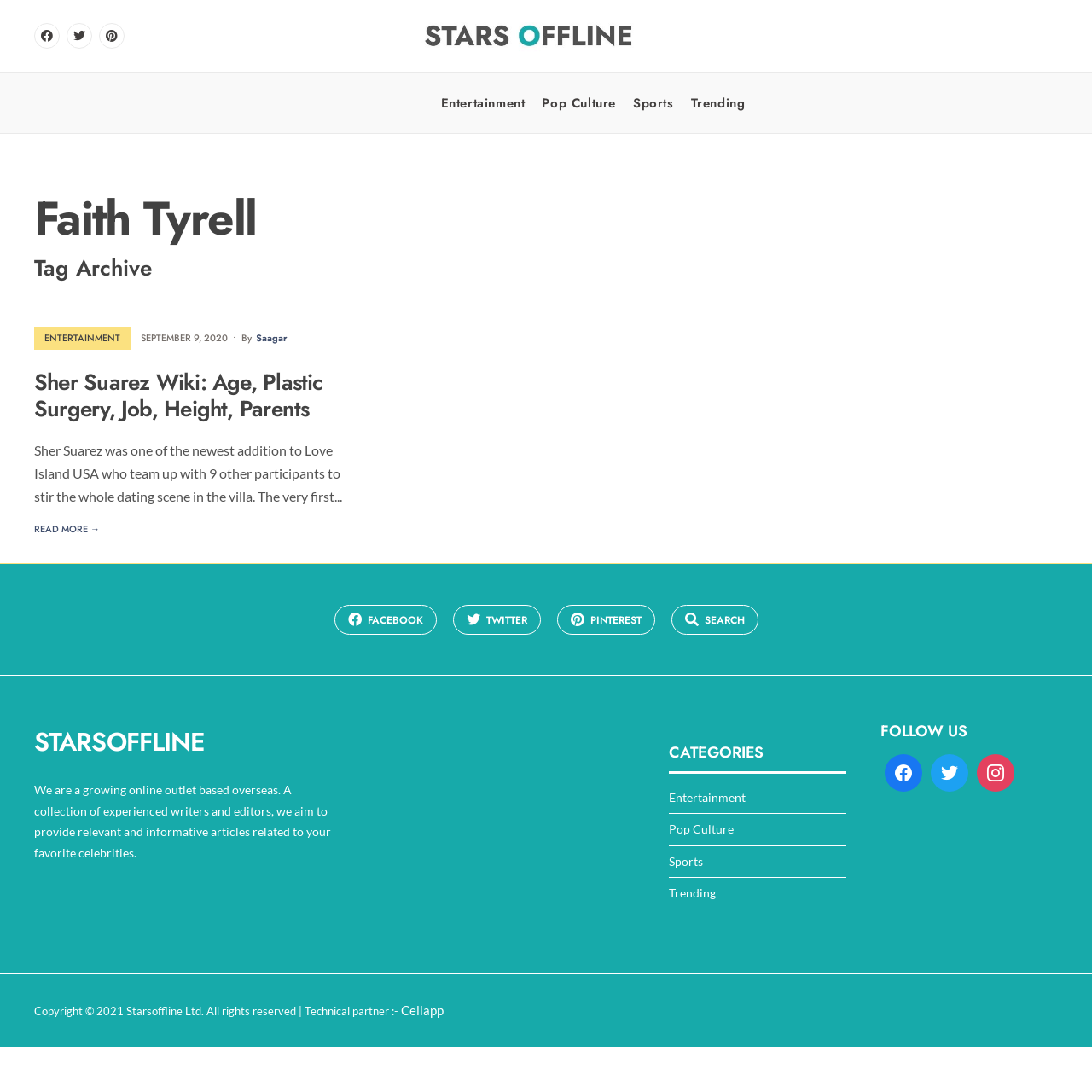Find and provide the bounding box coordinates for the UI element described with: "Read More →".

[0.031, 0.477, 0.091, 0.492]